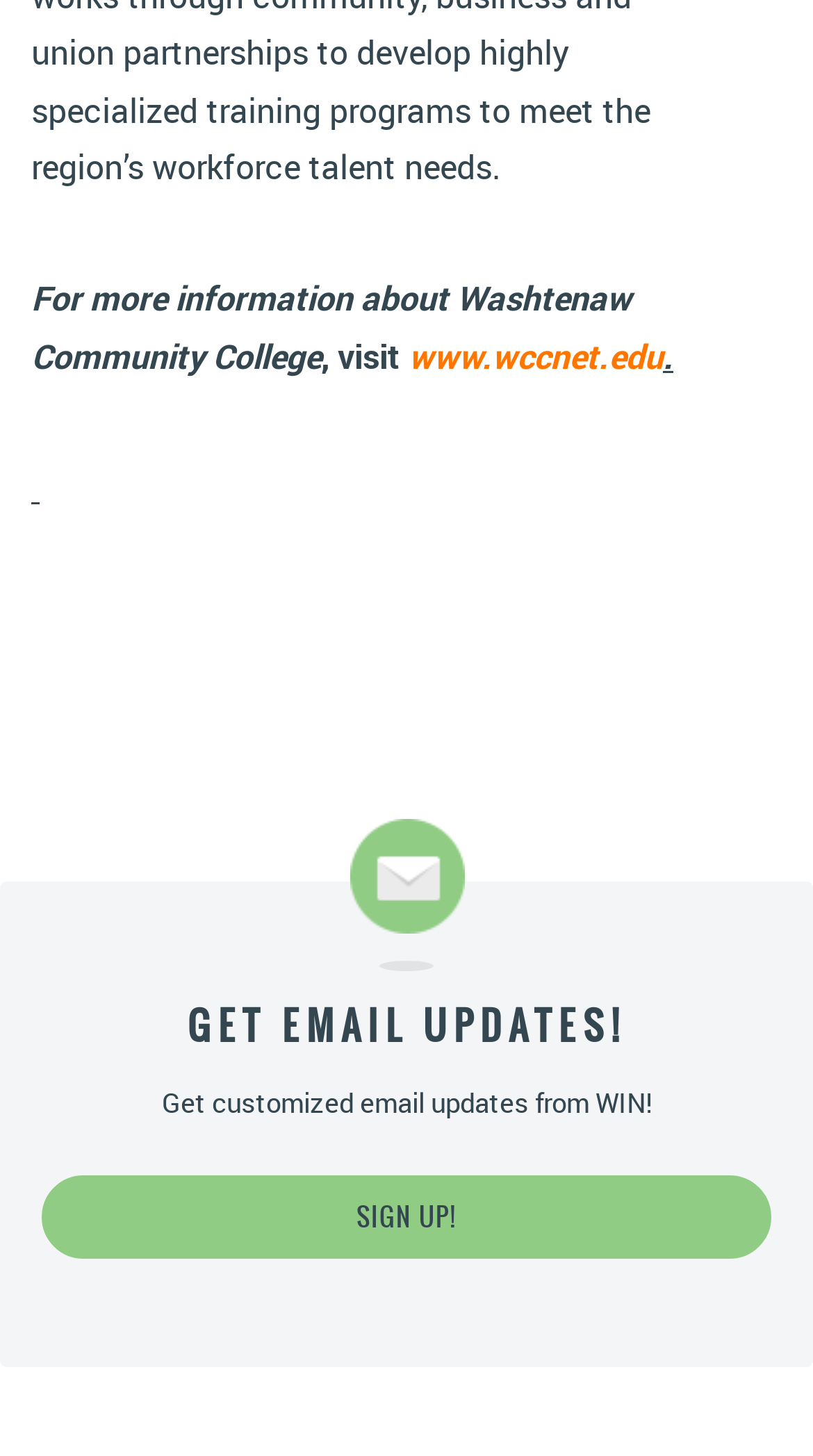Provide a single word or phrase answer to the question: 
What is the topic of the email updates?

WIN